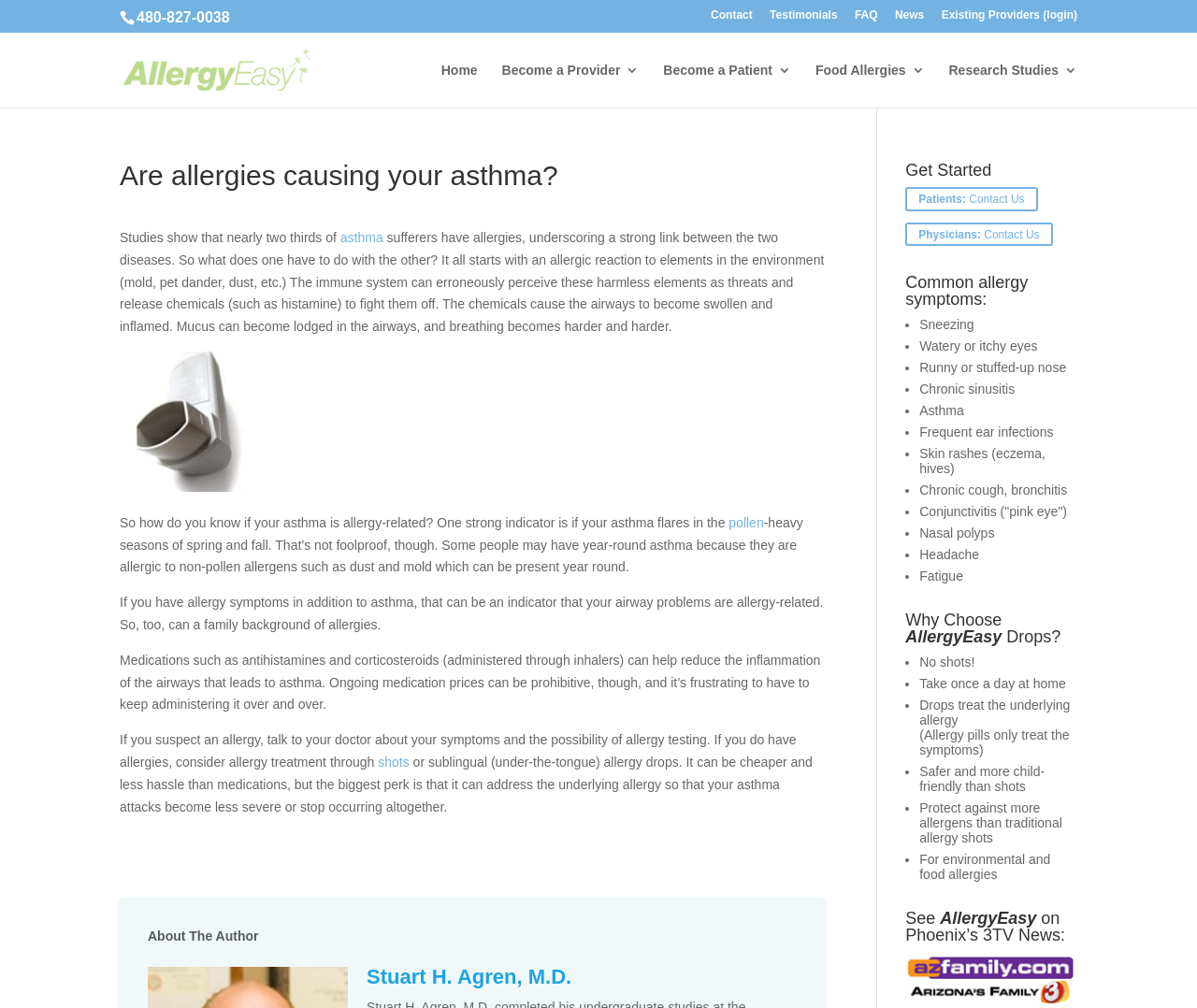Please specify the bounding box coordinates for the clickable region that will help you carry out the instruction: "Learn about food allergies".

[0.681, 0.063, 0.772, 0.107]